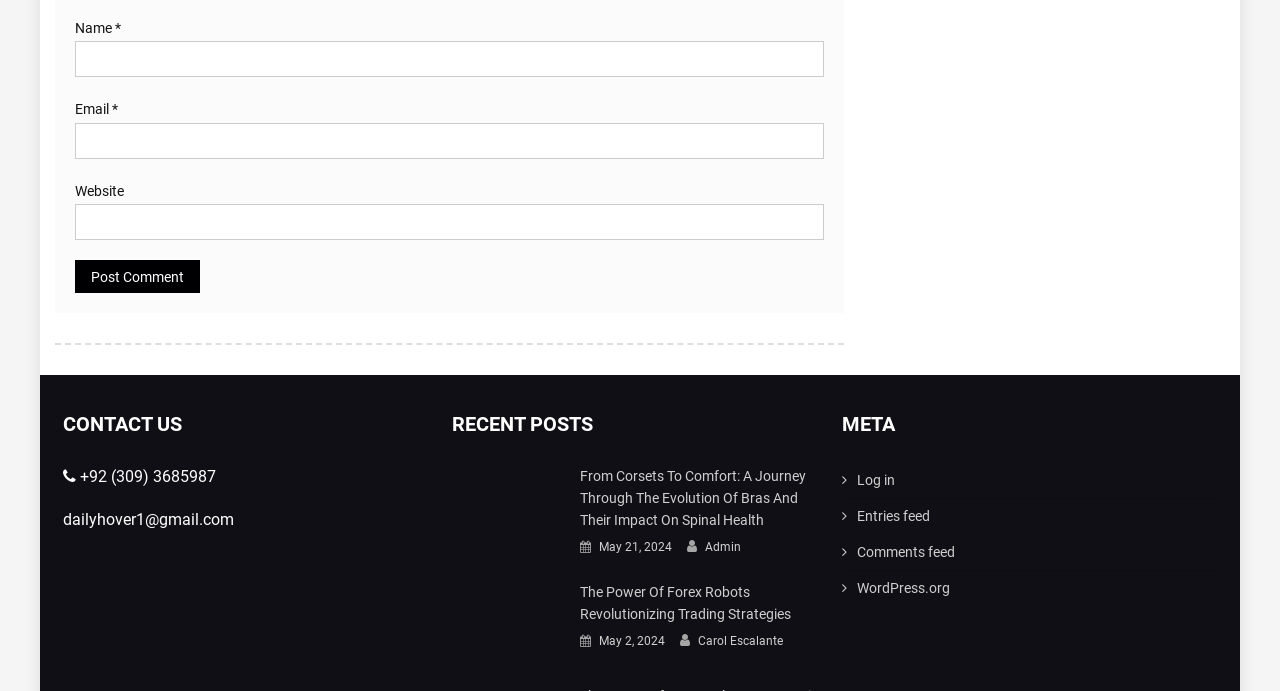Using the provided description name="submit" value="Post Comment", find the bounding box coordinates for the UI element. Provide the coordinates in (top-left x, top-left y, bottom-right x, bottom-right y) format, ensuring all values are between 0 and 1.

[0.059, 0.376, 0.156, 0.424]